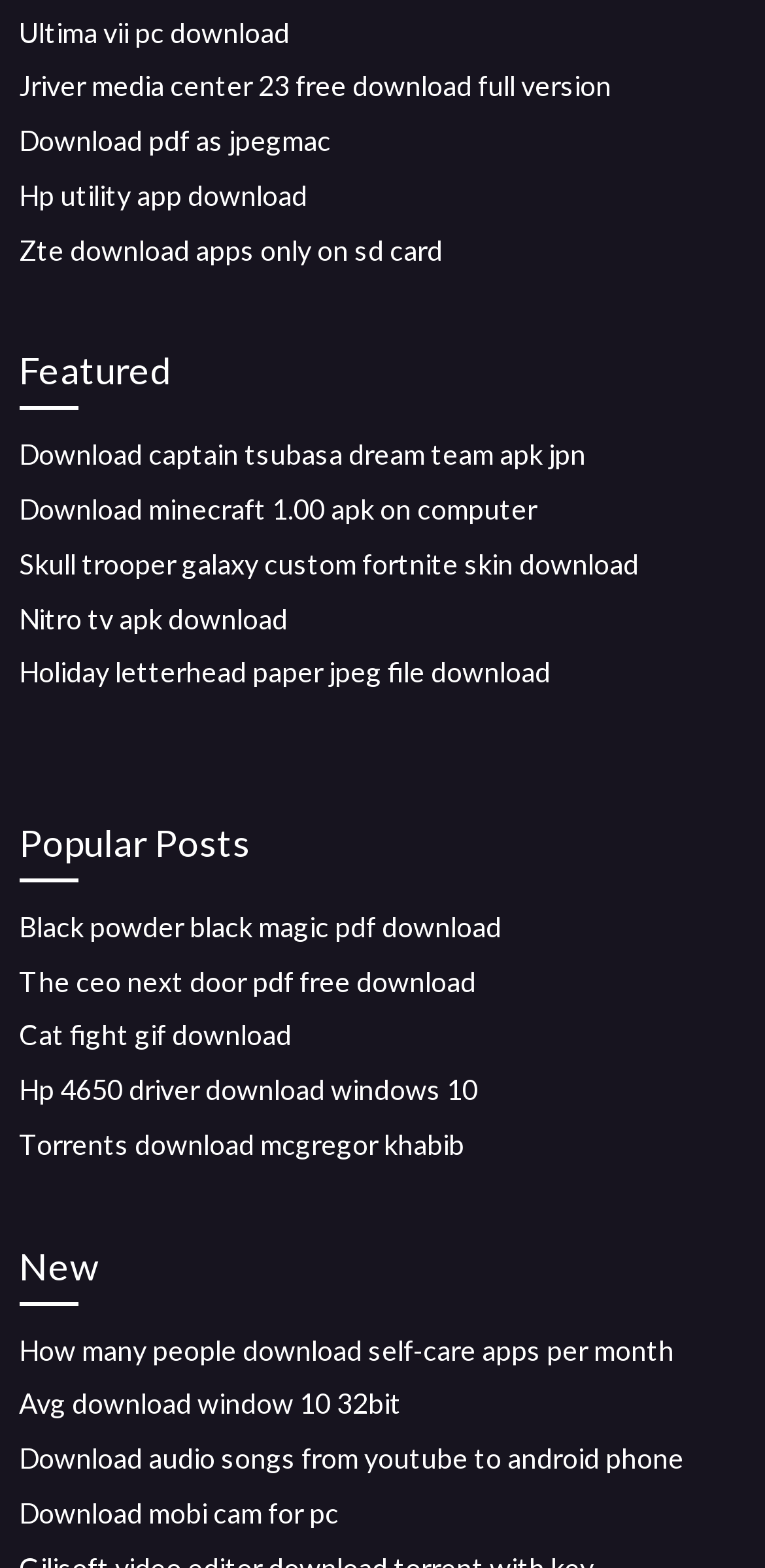Respond concisely with one word or phrase to the following query:
What is the category of the first link?

Download